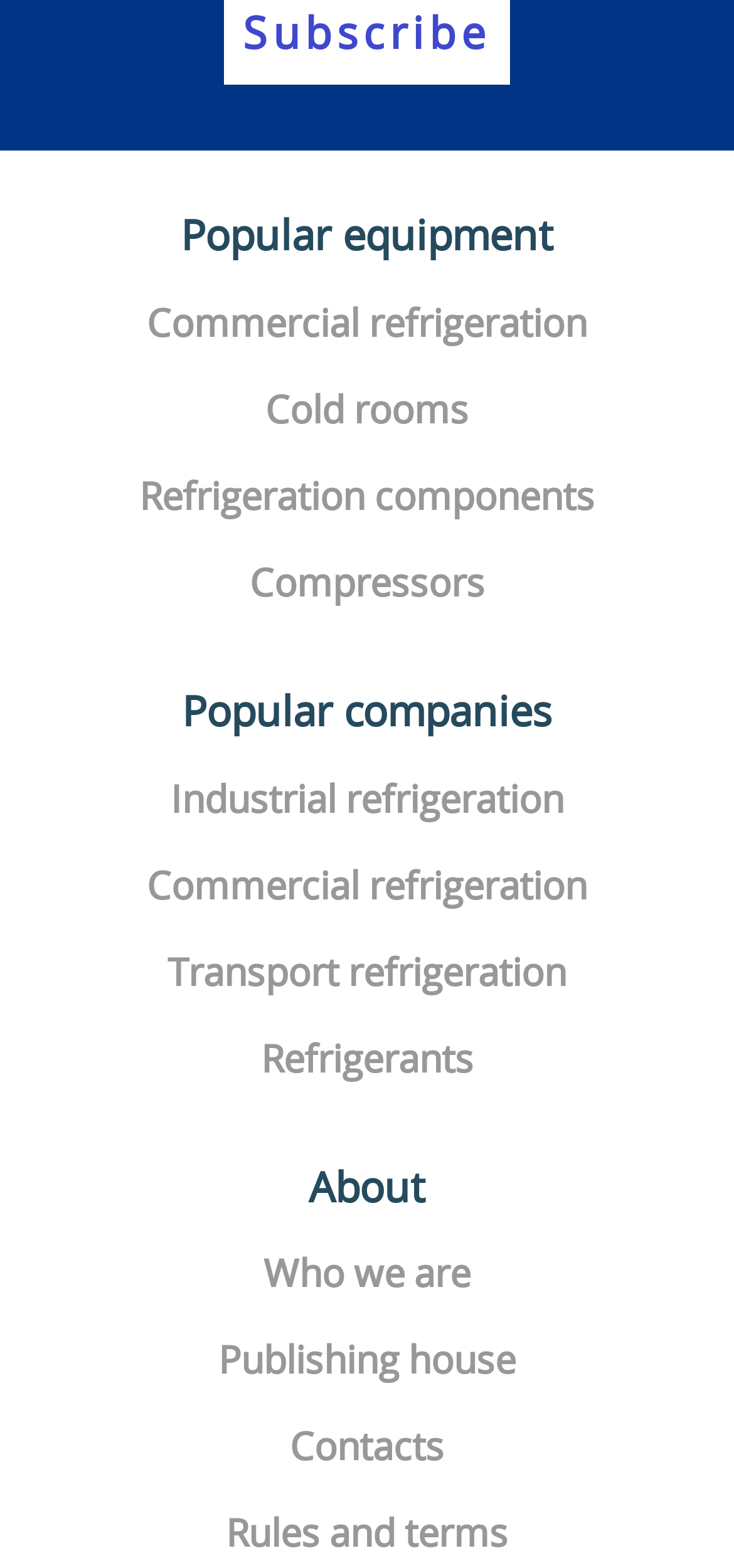What type of equipment is mentioned?
Based on the screenshot, give a detailed explanation to answer the question.

The webpage mentions various types of equipment, including commercial refrigeration, cold rooms, refrigeration components, compressors, and transport refrigeration, which are all related to refrigeration.